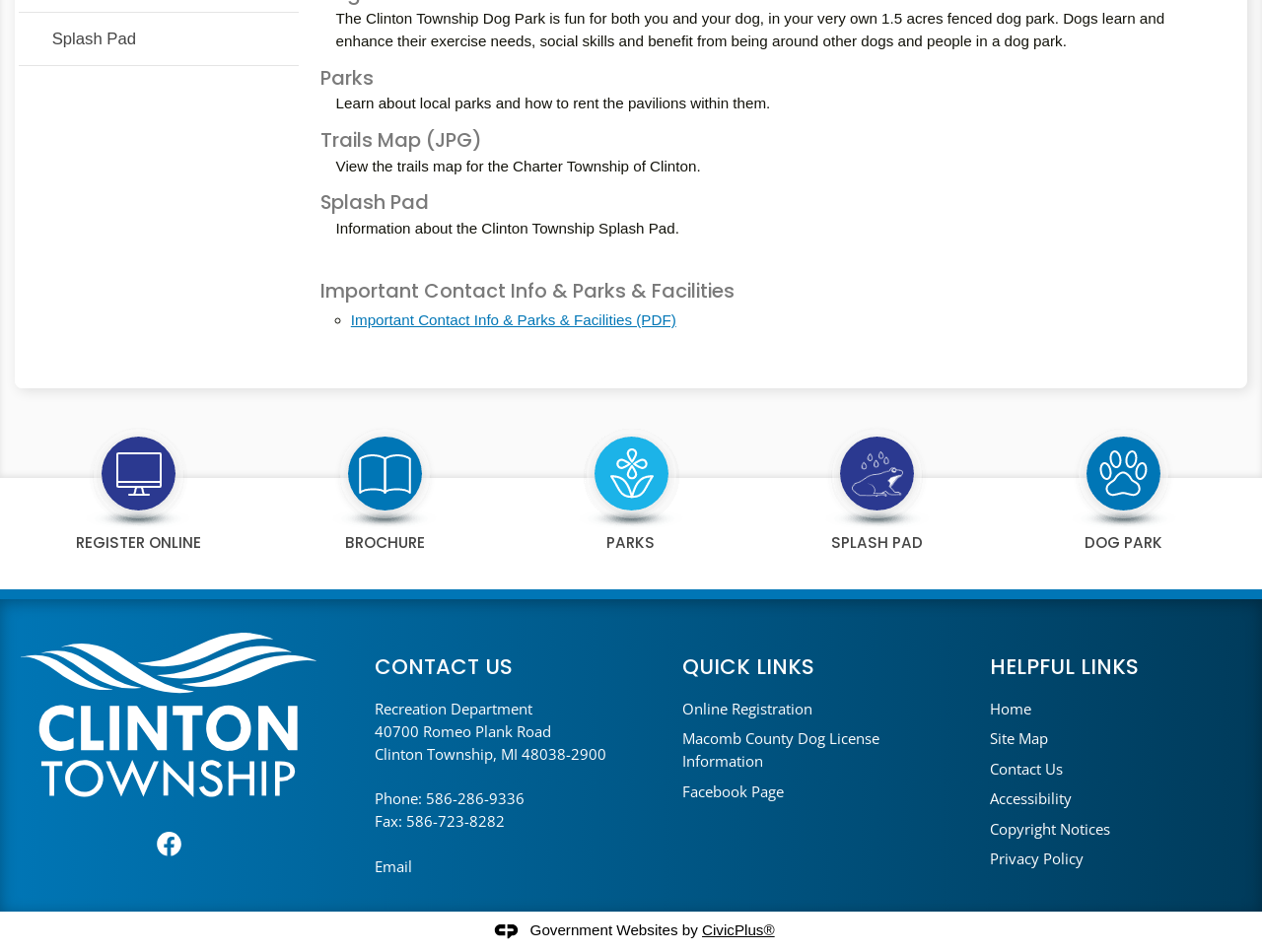Identify the bounding box coordinates for the UI element described as follows: Trails Map (JPG). Use the format (top-left x, top-left y, bottom-right x, bottom-right y) and ensure all values are floating point numbers between 0 and 1.

[0.254, 0.132, 0.382, 0.161]